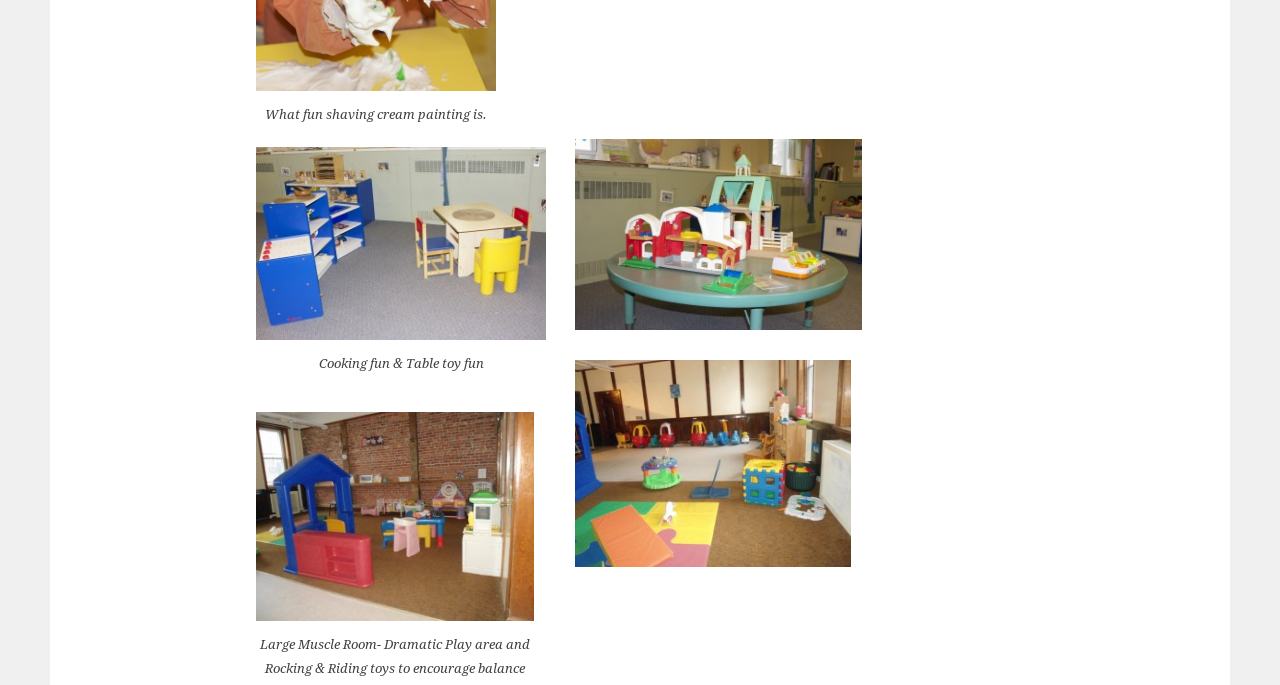What is the activity shown in the first image?
Using the screenshot, give a one-word or short phrase answer.

Shaving cream painting